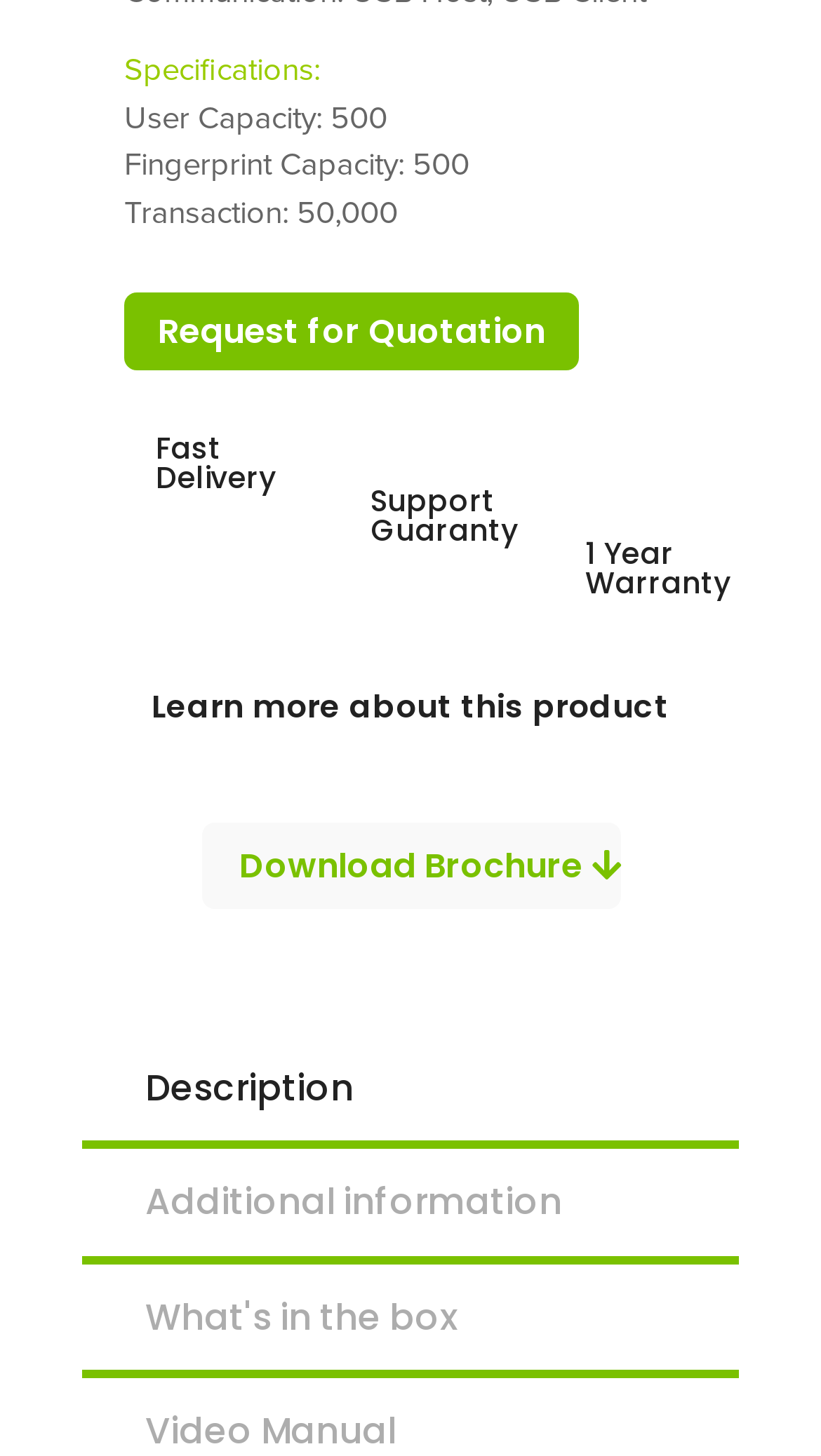Answer the question in one word or a short phrase:
How many sections are there in the product description?

4